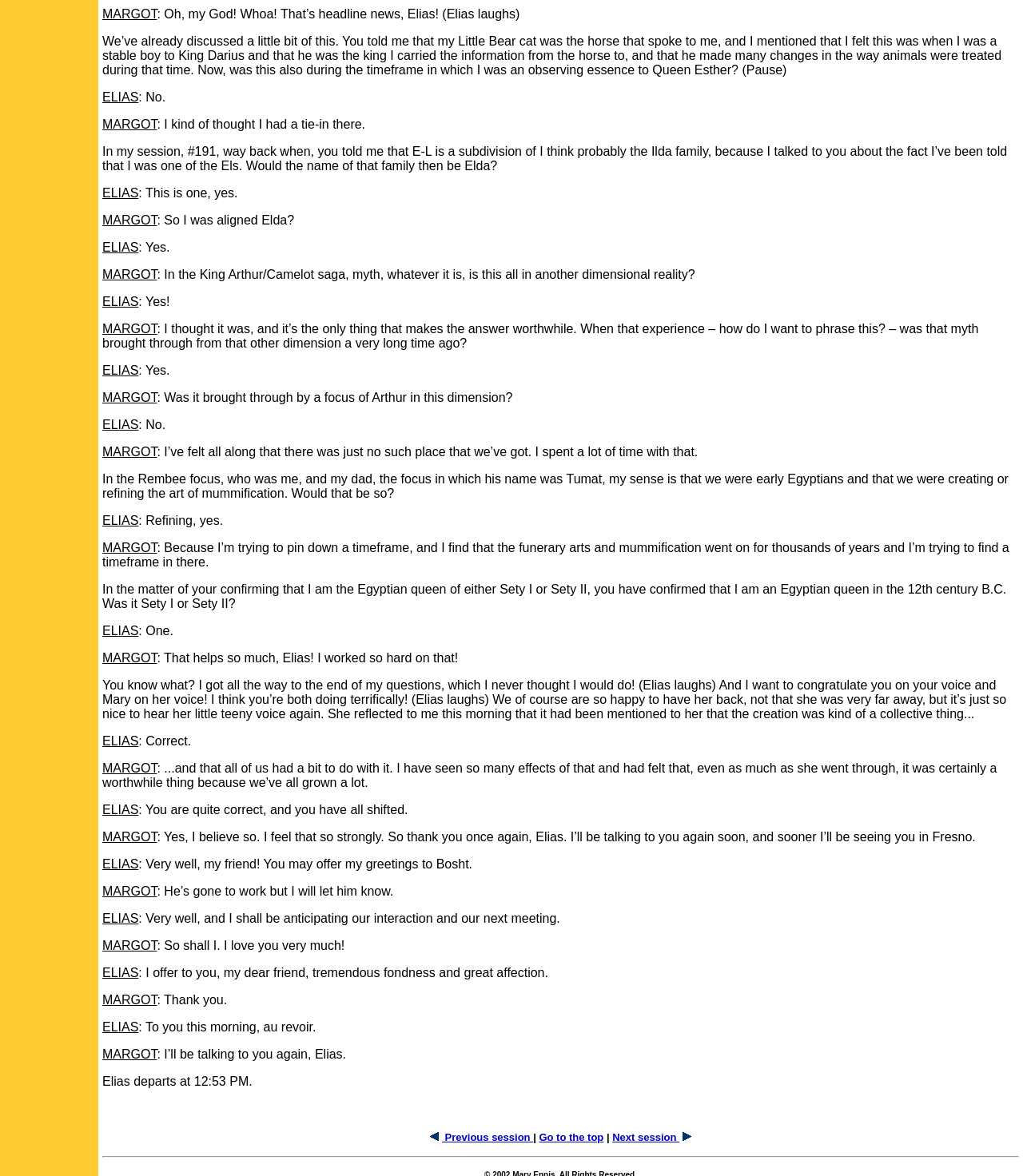Please use the details from the image to answer the following question comprehensively:
Who is speaking to Elias?

Based on the conversation, it is clear that Margot is speaking to Elias, as she addresses him by name and asks him questions.